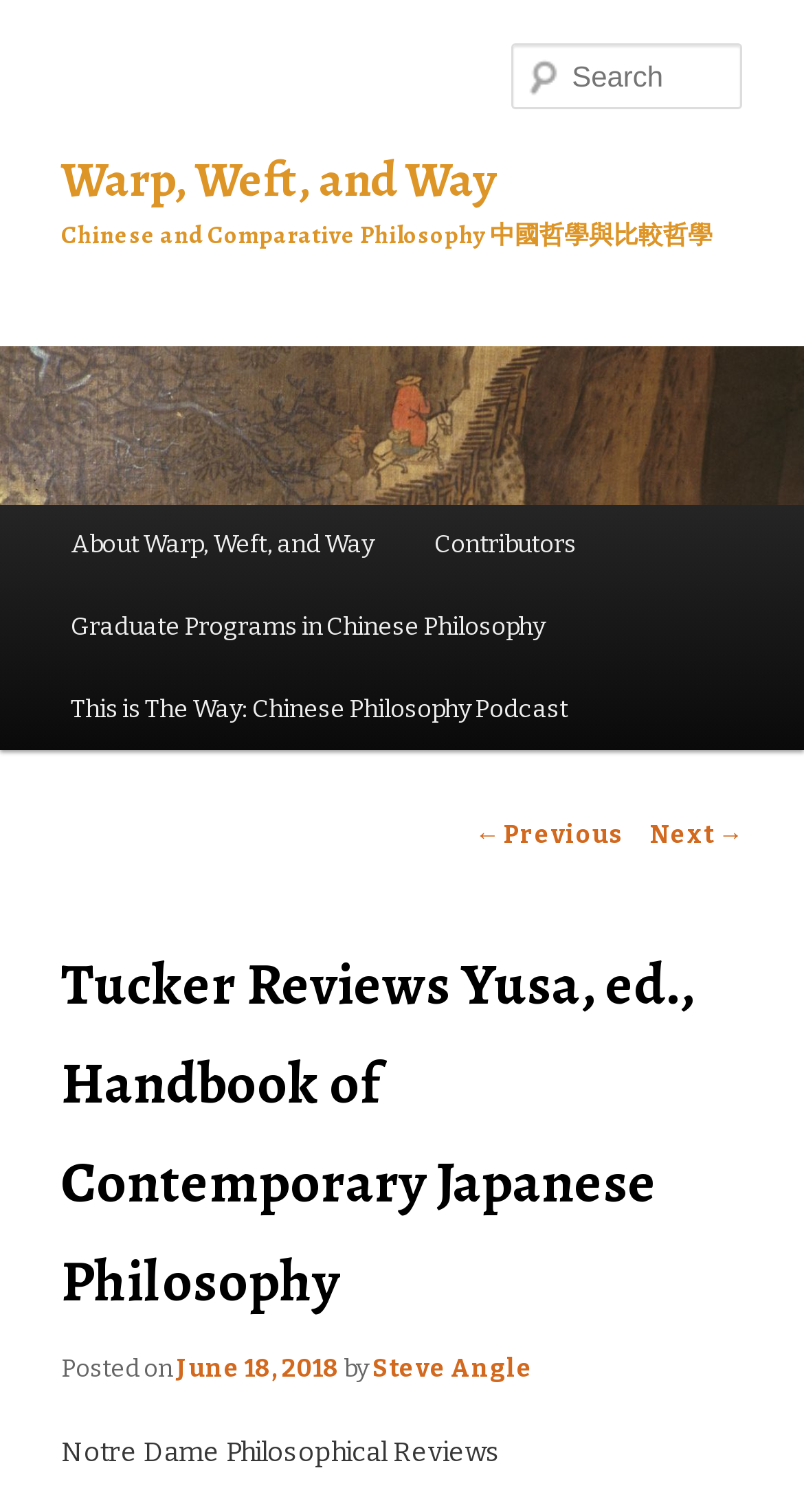Using the description: "Warp, Weft, and Way", determine the UI element's bounding box coordinates. Ensure the coordinates are in the format of four float numbers between 0 and 1, i.e., [left, top, right, bottom].

[0.076, 0.097, 0.617, 0.14]